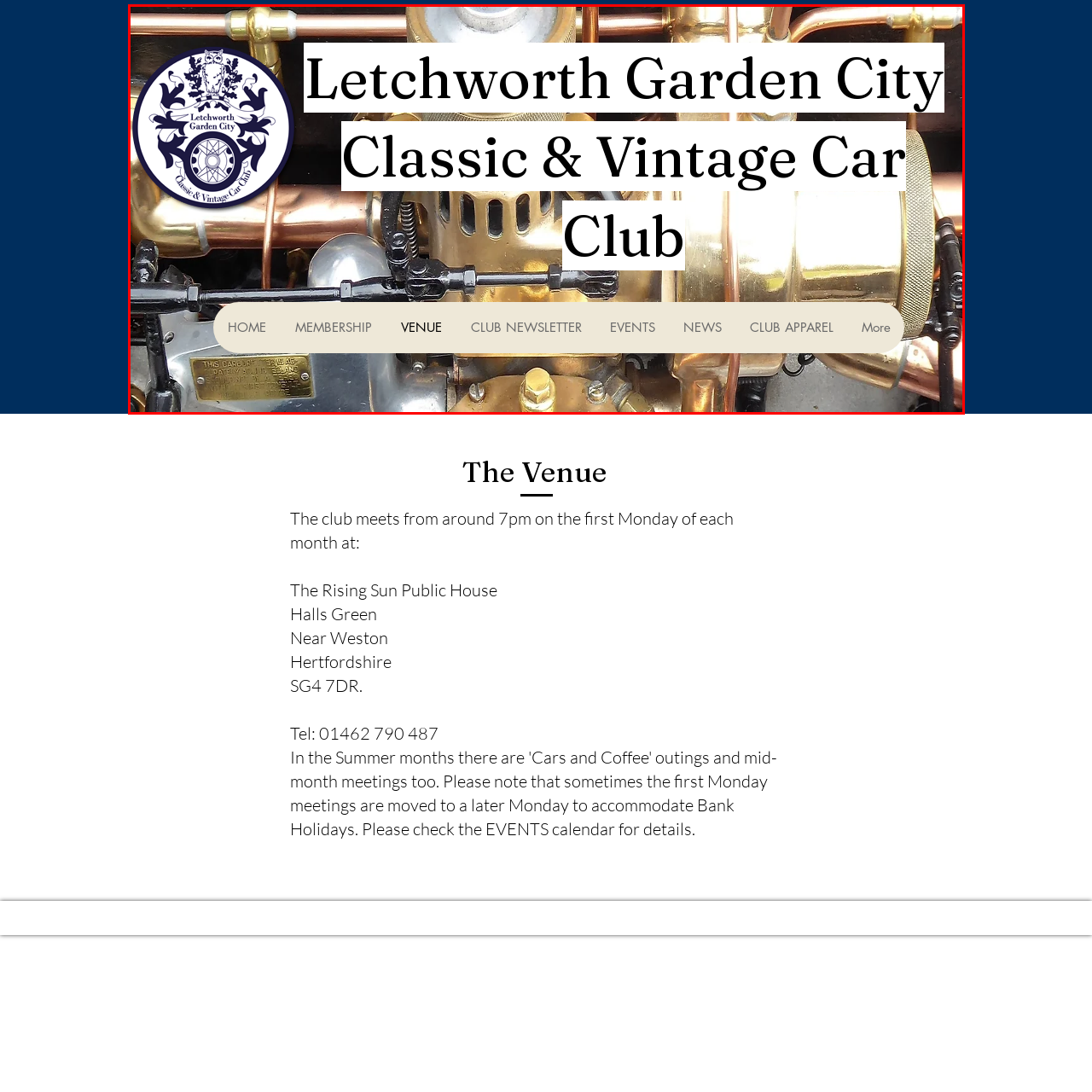Inspect the part framed by the grey rectangle, How many sections are available in the navigation menu? 
Reply with a single word or phrase.

8